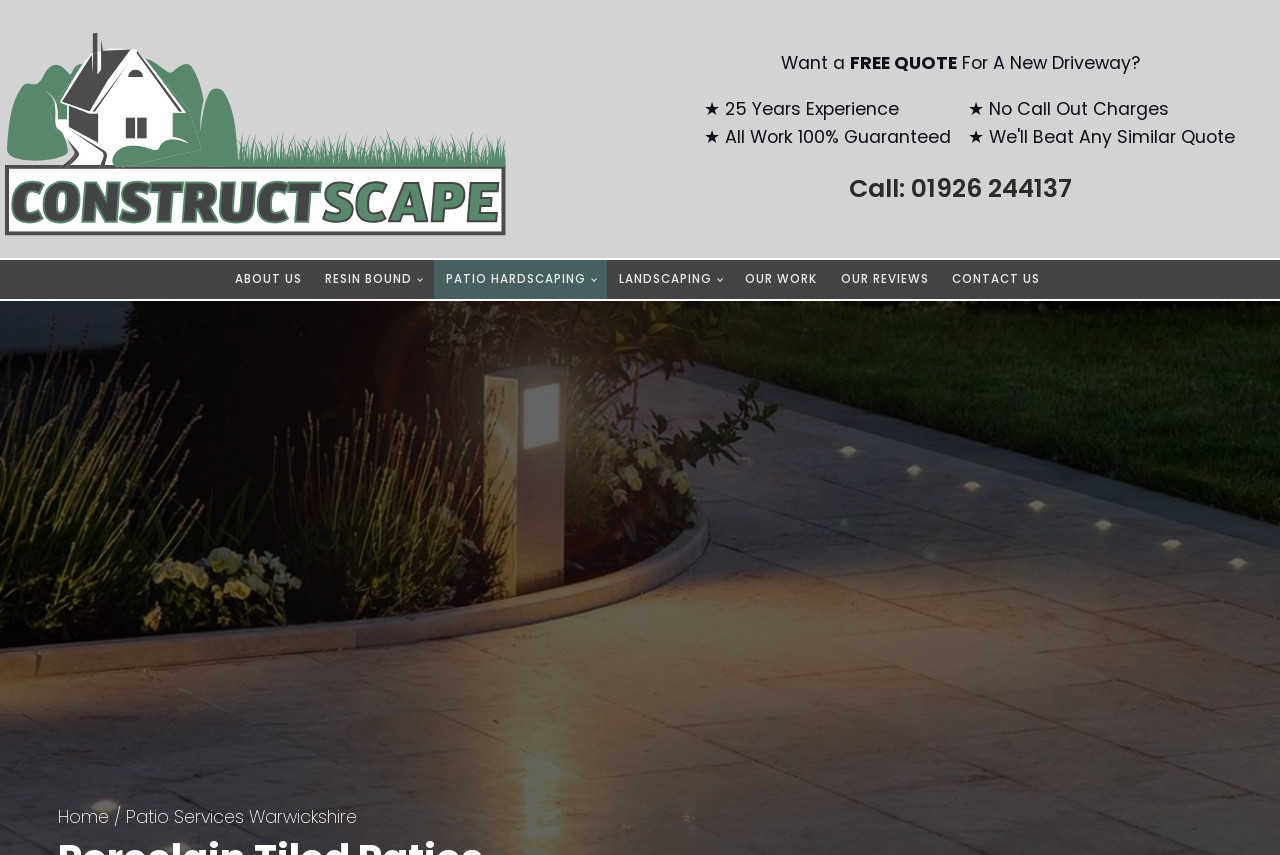Examine the image and give a thorough answer to the following question:
What is the guarantee for the company's work?

I found the guarantee by looking at the list marker '★' and the adjacent text element that says 'All Work 100% Guaranteed'.